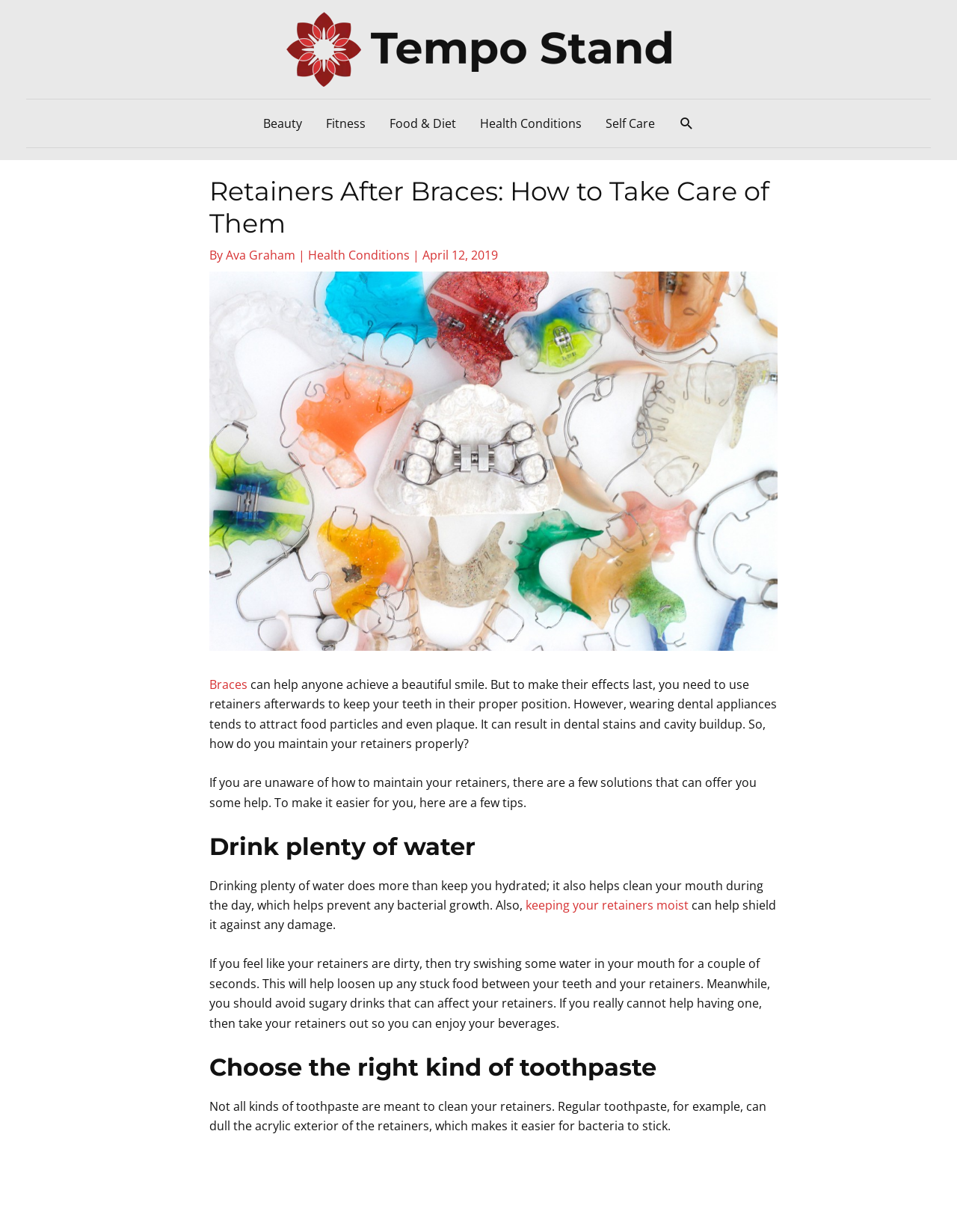What should be avoided when having sugary drinks?
Please interpret the details in the image and answer the question thoroughly.

The article suggests that if you really cannot help having sugary drinks, then you should take your retainers out so you can enjoy your beverages, implying that not taking out retainers is what should be avoided.